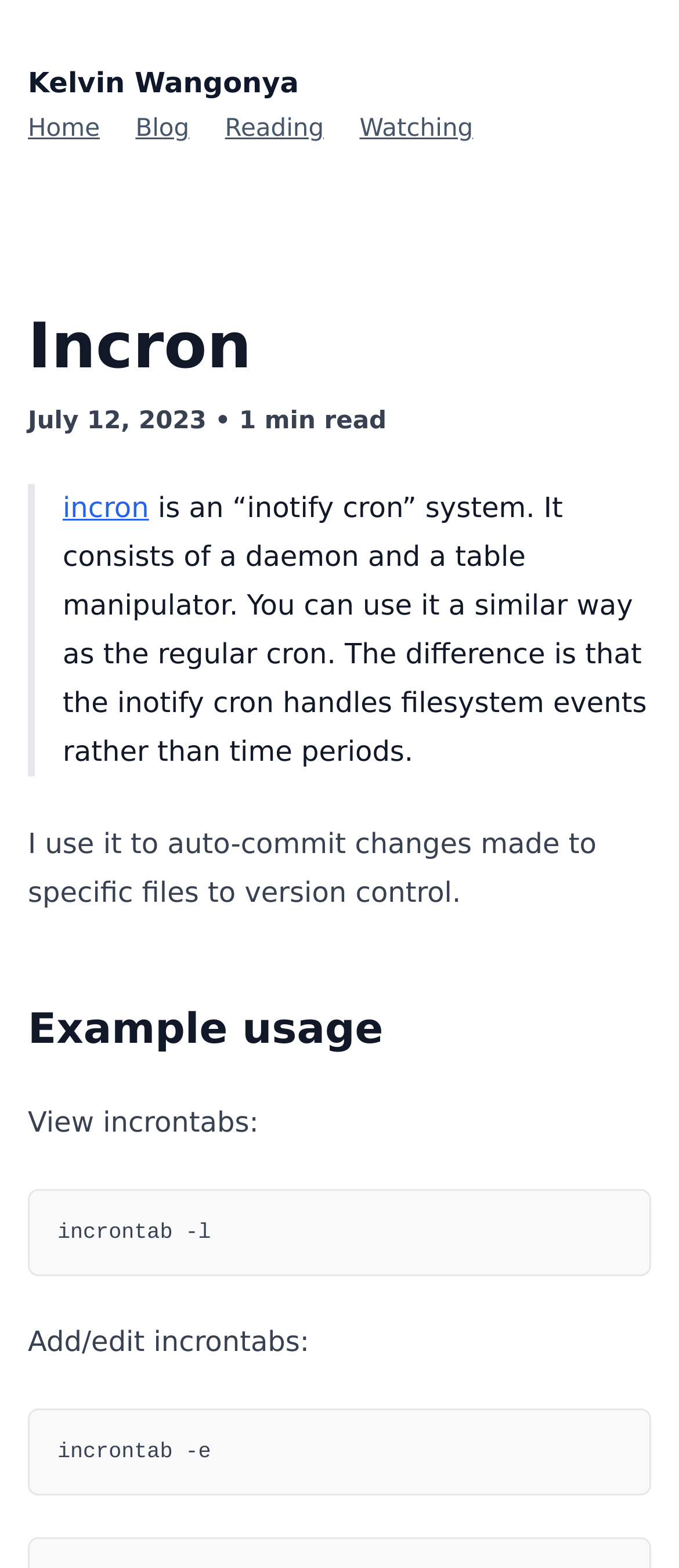Using the information shown in the image, answer the question with as much detail as possible: What is the date of the blog post?

The date of the blog post can be found near the top of the post, where it says 'July 12, 2023'. This is likely the date when the post was published.